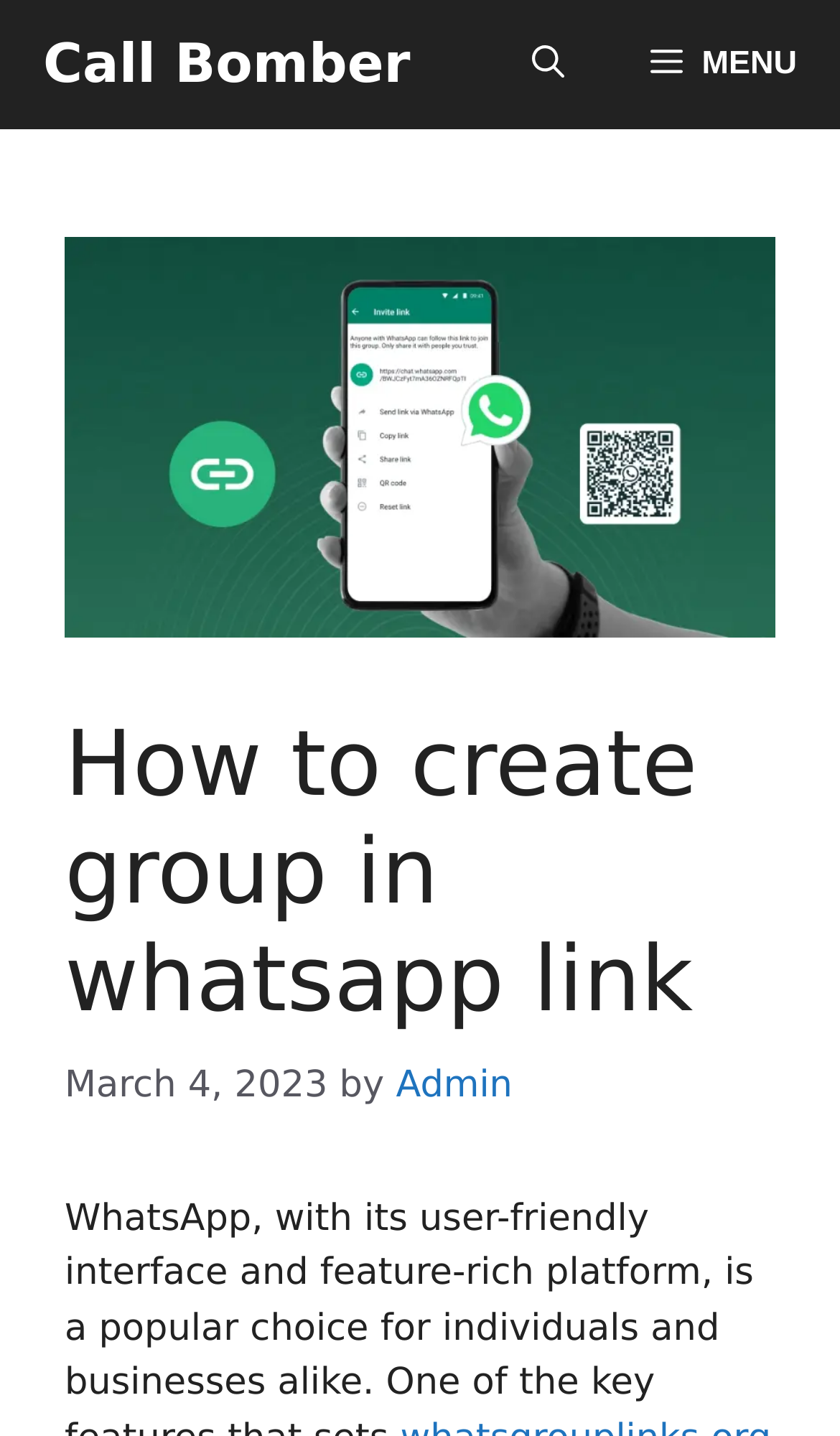Reply to the question with a brief word or phrase: What is the name of the navigation menu?

Primary